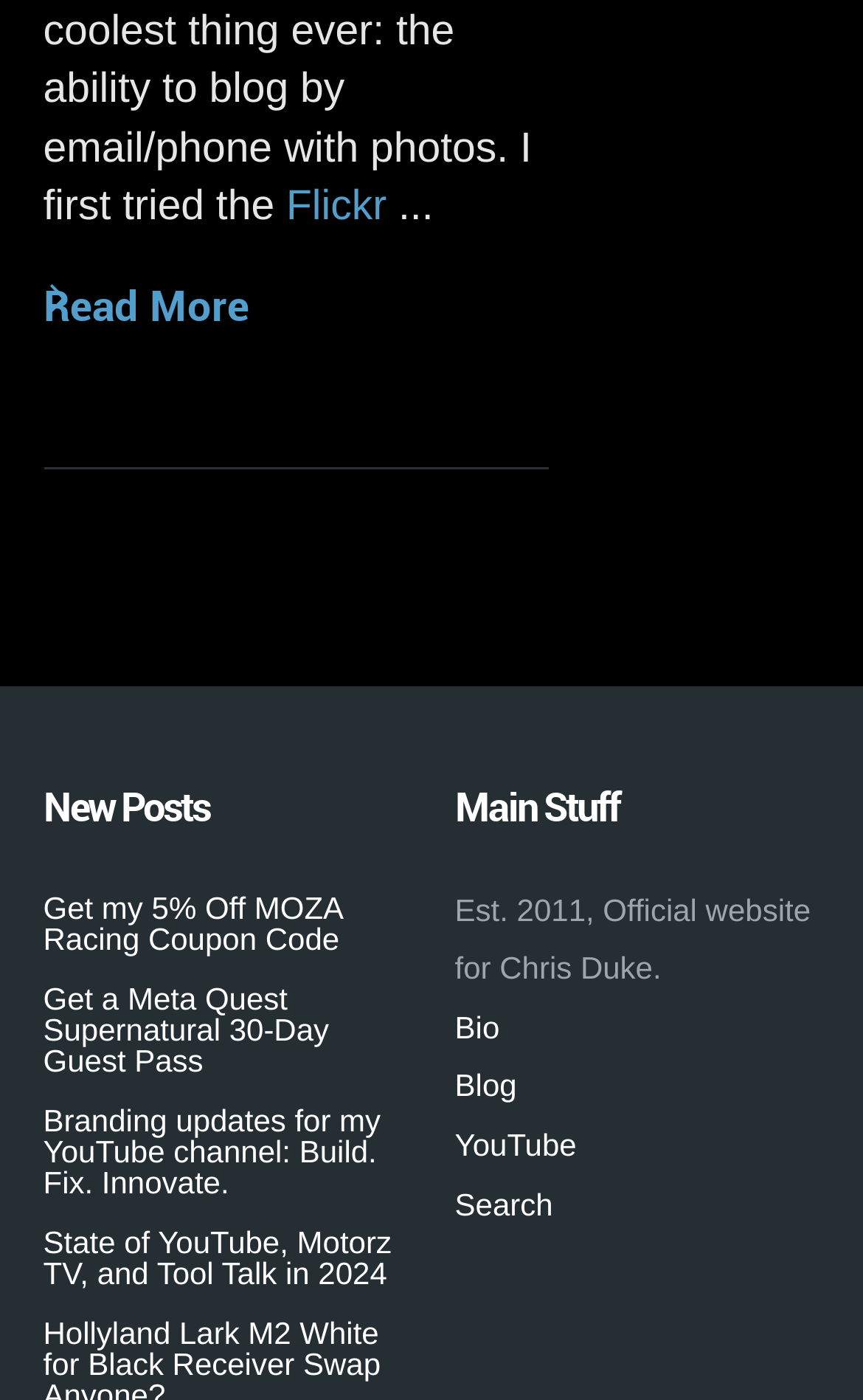Find the bounding box coordinates for the area you need to click to carry out the instruction: "Read more about the latest post". The coordinates should be four float numbers between 0 and 1, indicated as [left, top, right, bottom].

[0.05, 0.19, 0.288, 0.252]